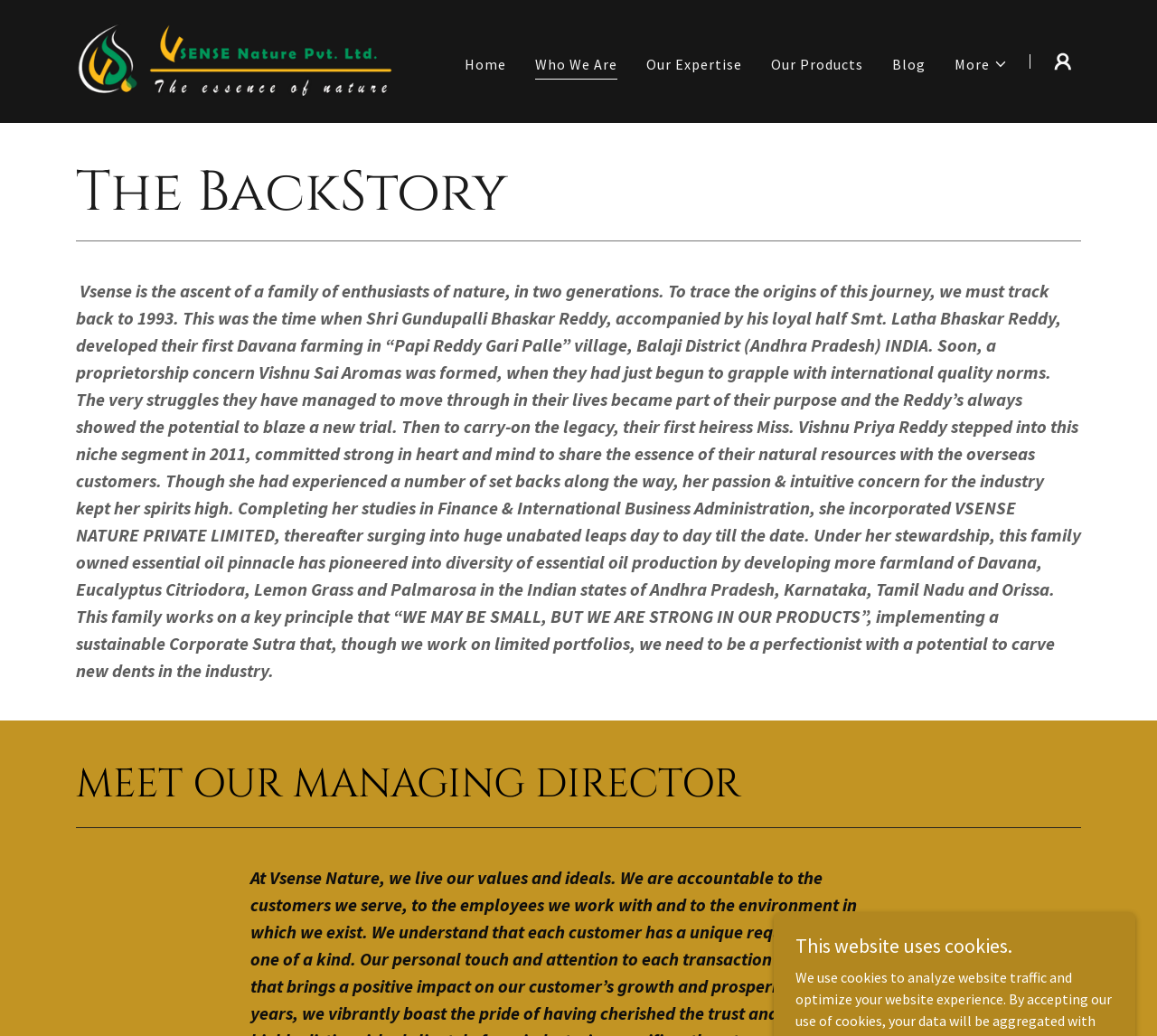Bounding box coordinates are specified in the format (top-left x, top-left y, bottom-right x, bottom-right y). All values are floating point numbers bounded between 0 and 1. Please provide the bounding box coordinate of the region this sentence describes: Our Expertise

[0.554, 0.046, 0.646, 0.077]